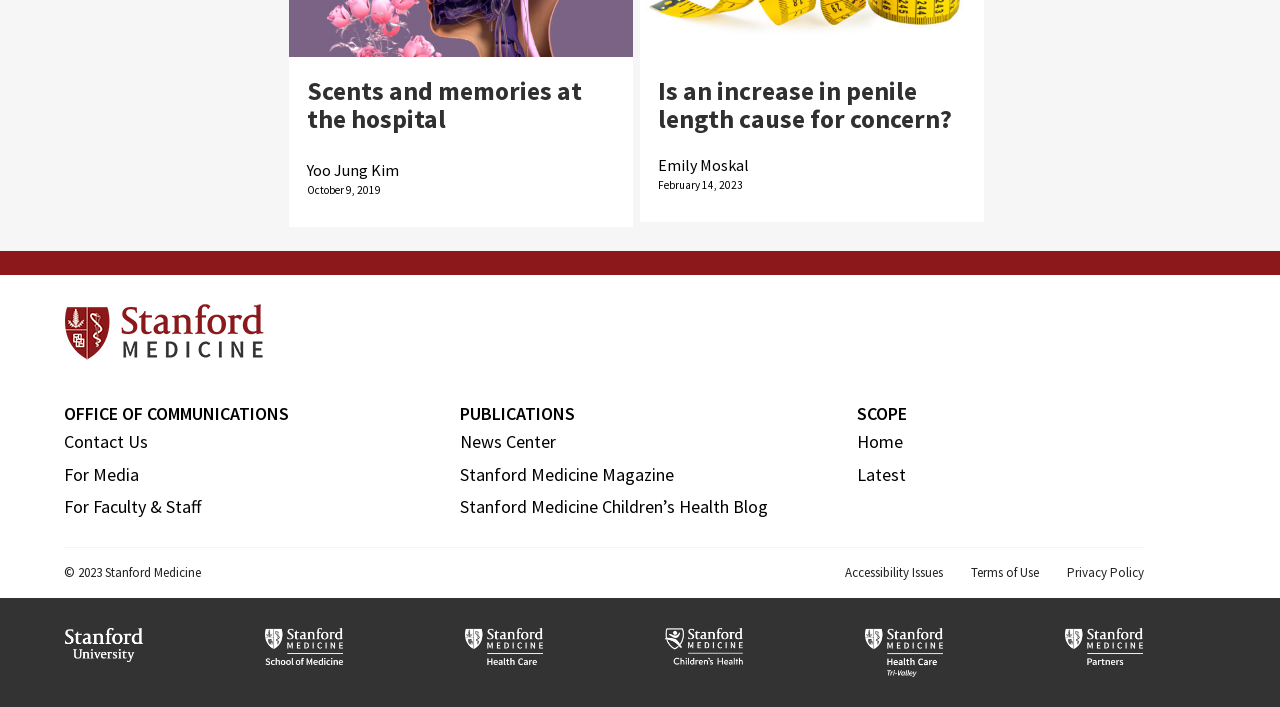Answer the question in a single word or phrase:
Who wrote the article 'Scents and memories at the hospital'?

Yoo Jung Kim